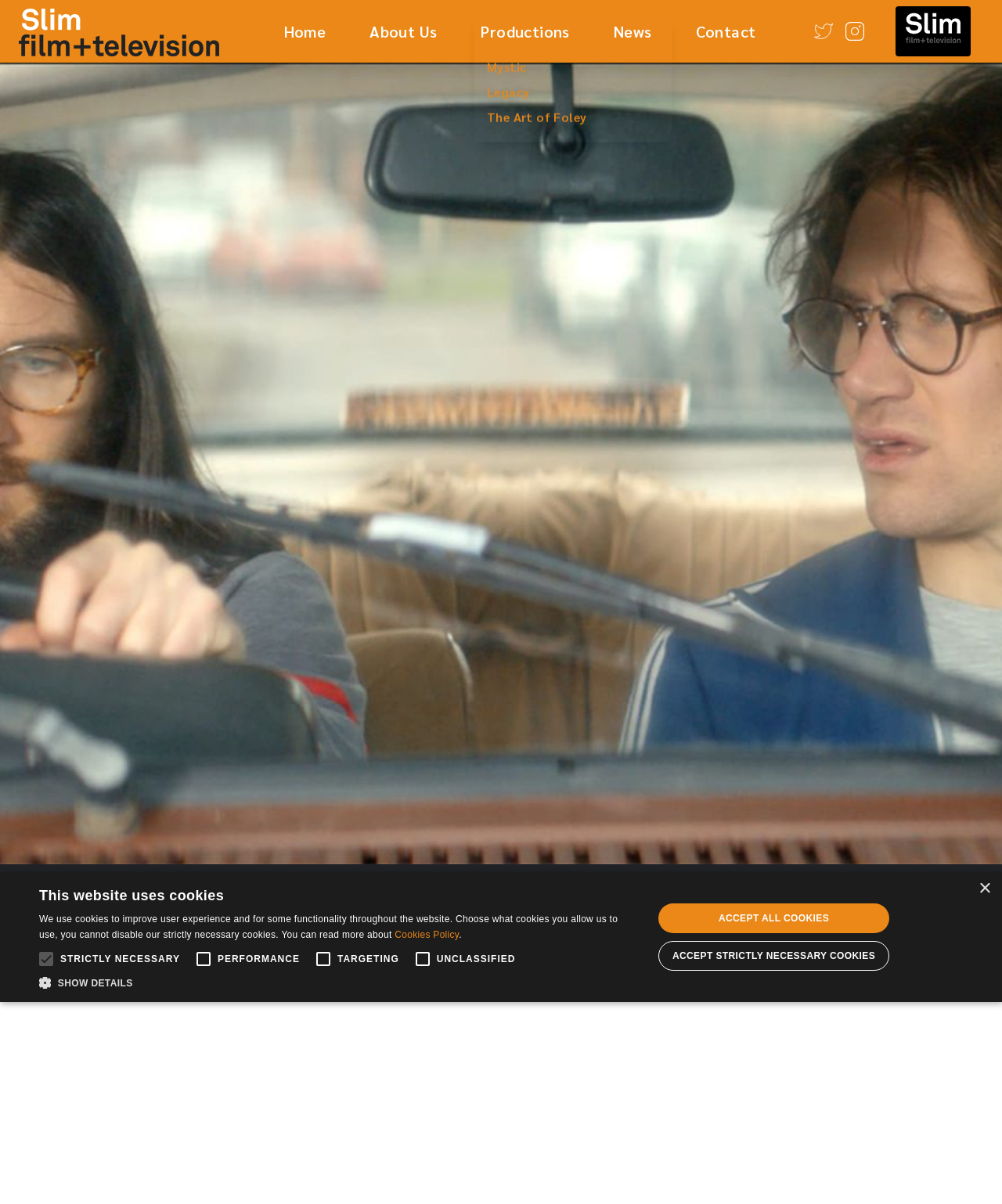Pinpoint the bounding box coordinates of the clickable area necessary to execute the following instruction: "Click the Home link". The coordinates should be given as four float numbers between 0 and 1, namely [left, top, right, bottom].

[0.277, 0.0, 0.331, 0.052]